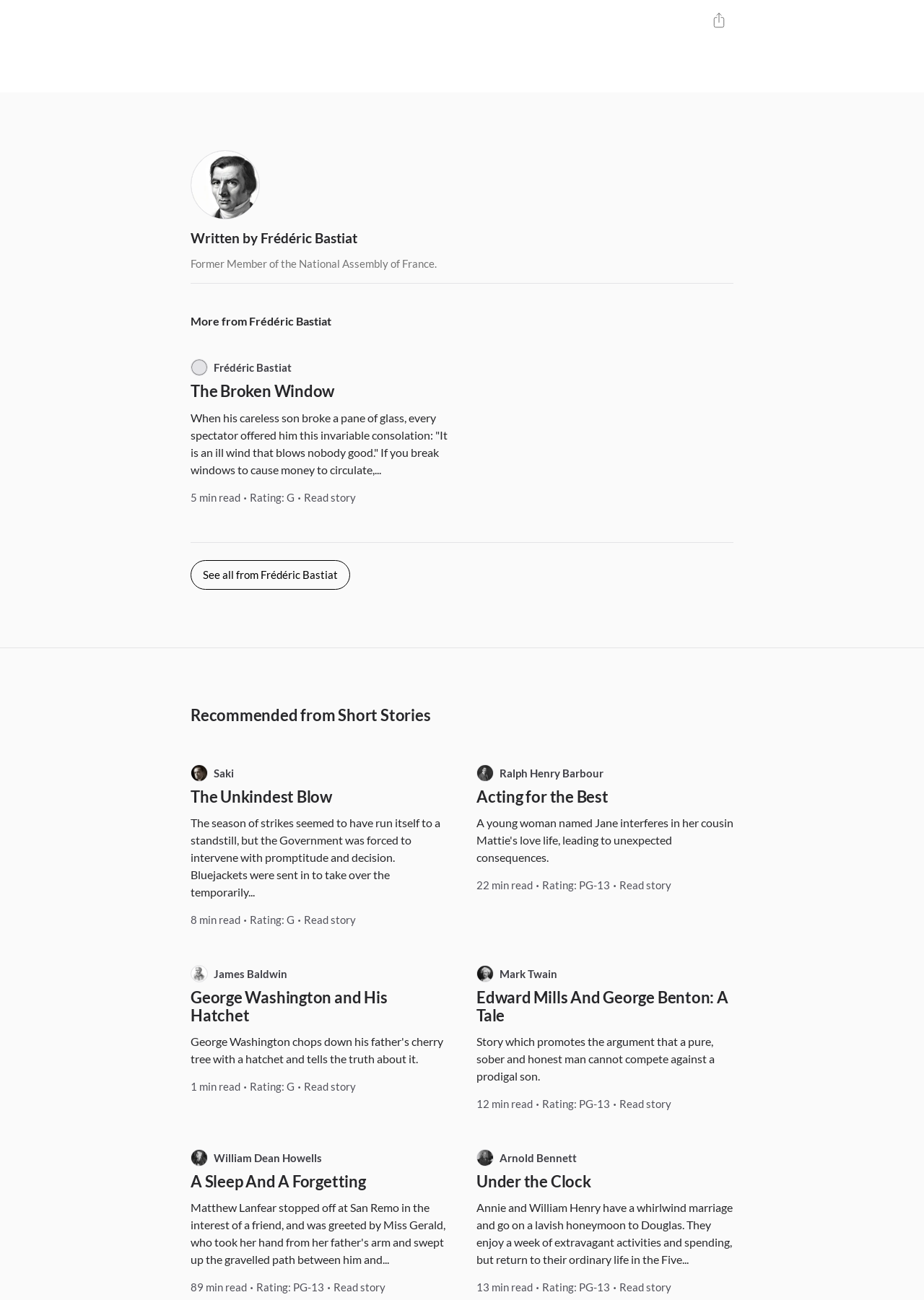Determine the bounding box coordinates of the clickable element necessary to fulfill the instruction: "Click on 'Organize an Event'". Provide the coordinates as four float numbers within the 0 to 1 range, i.e., [left, top, right, bottom].

None